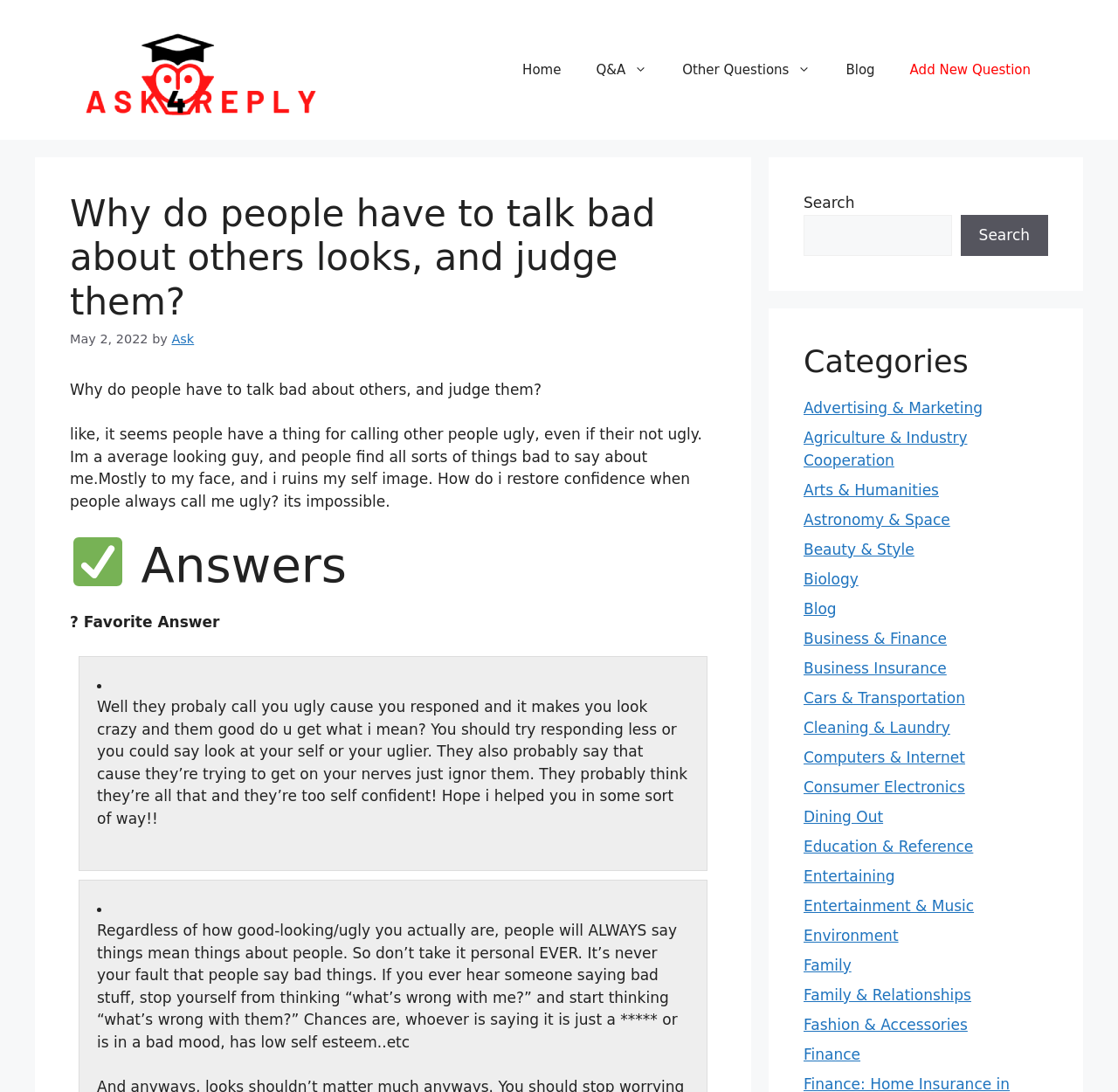Pinpoint the bounding box coordinates of the clickable area necessary to execute the following instruction: "Click on the 'Home' link". The coordinates should be given as four float numbers between 0 and 1, namely [left, top, right, bottom].

[0.452, 0.04, 0.518, 0.088]